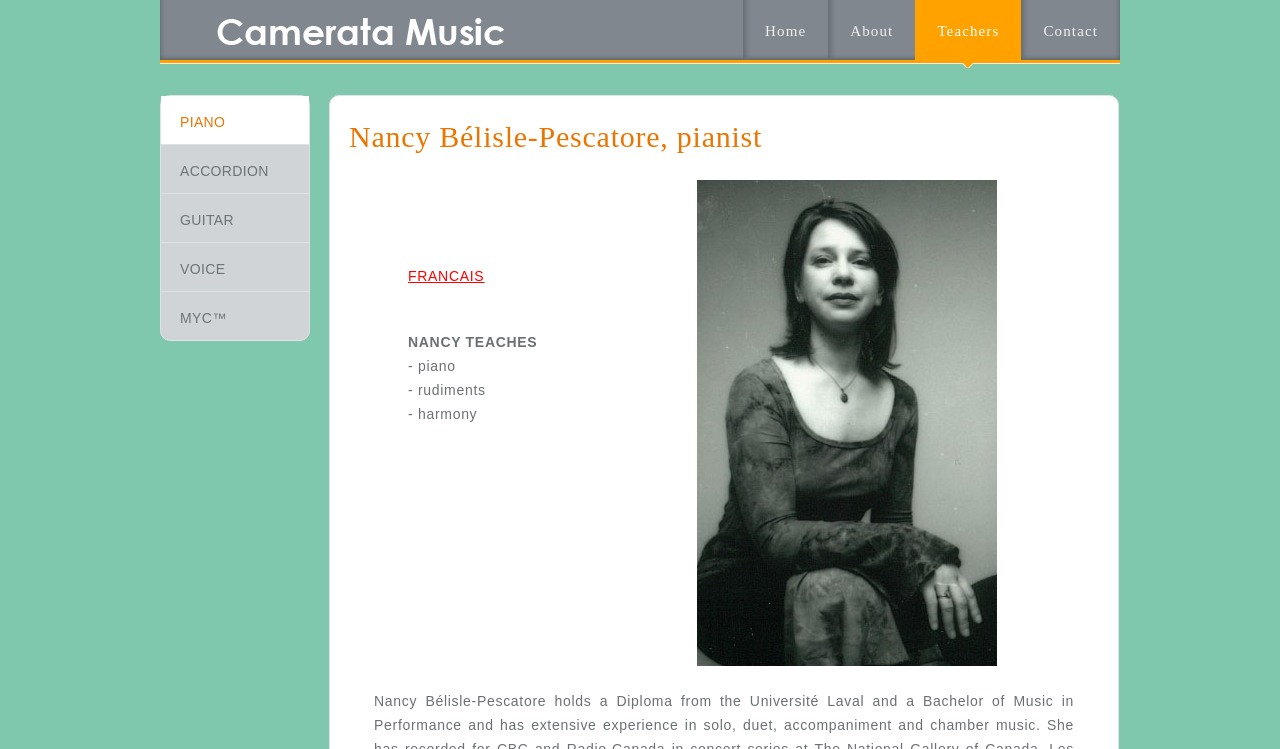Determine the bounding box coordinates for the area you should click to complete the following instruction: "view PIANO page".

[0.126, 0.128, 0.241, 0.192]